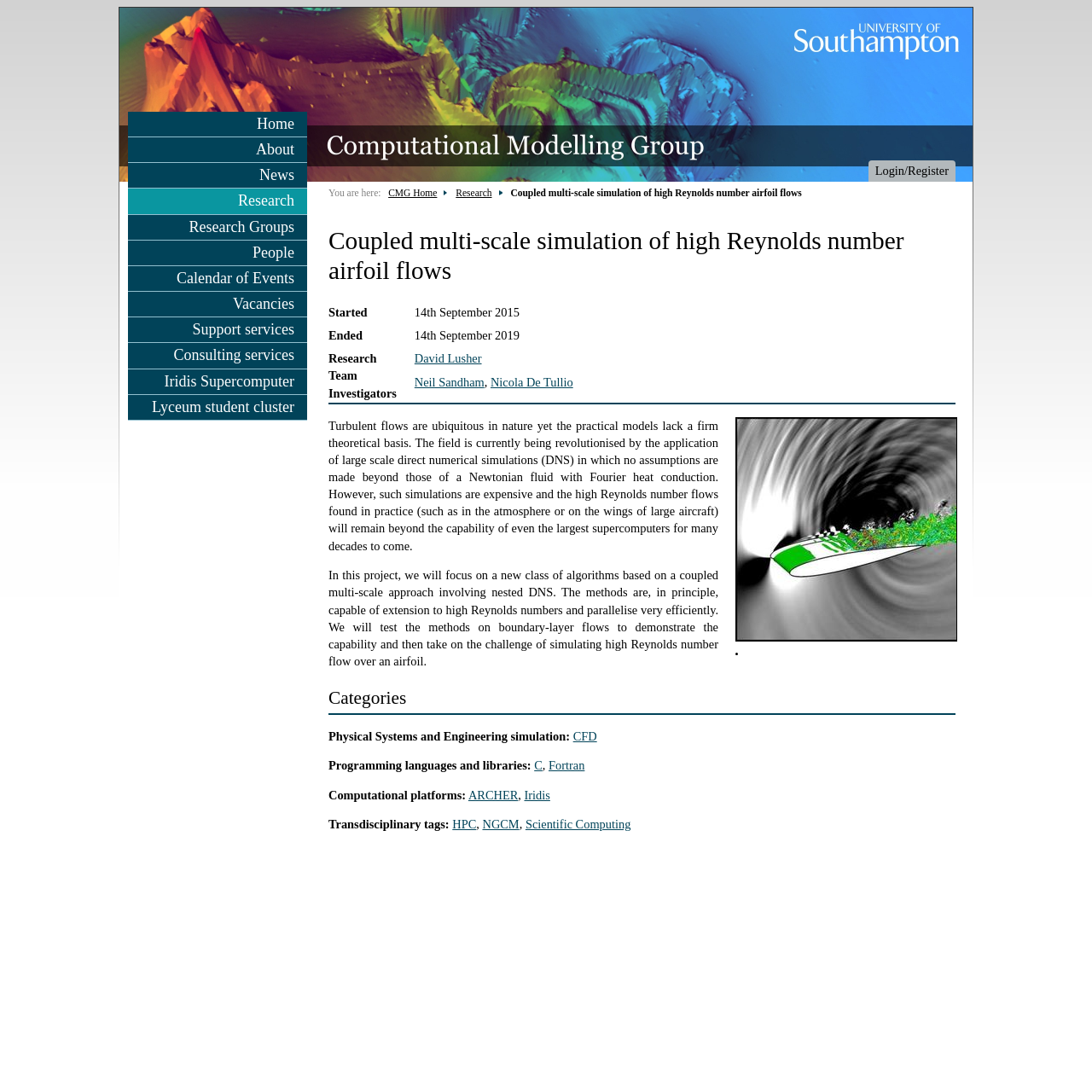What is the purpose of the project?
Refer to the screenshot and deliver a thorough answer to the question presented.

The purpose of the project is to simulate high Reynolds number flow over an airfoil, which is a challenging problem in the field of fluid dynamics. The project aims to develop a new approach that can efficiently simulate such flows.